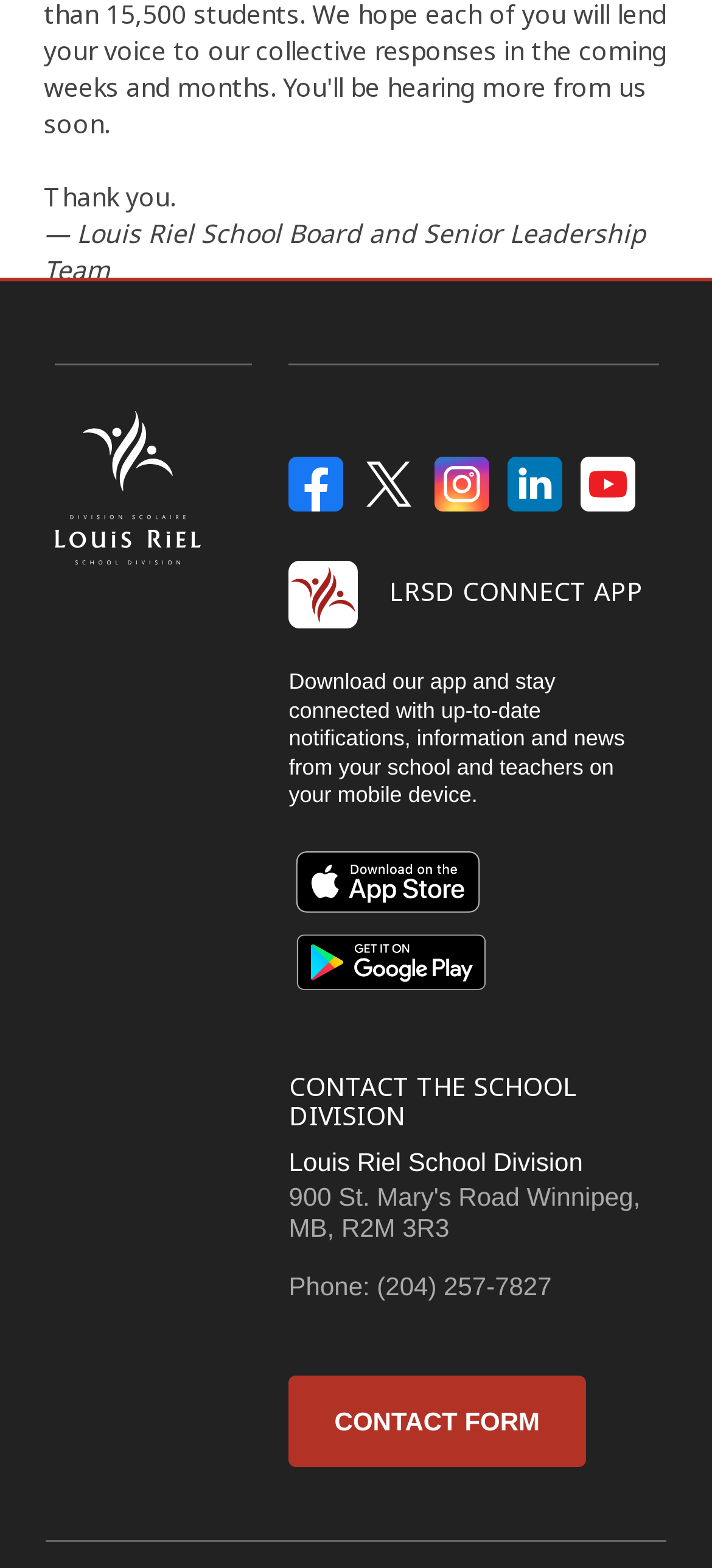Please give a short response to the question using one word or a phrase:
How many social media platforms are listed?

5